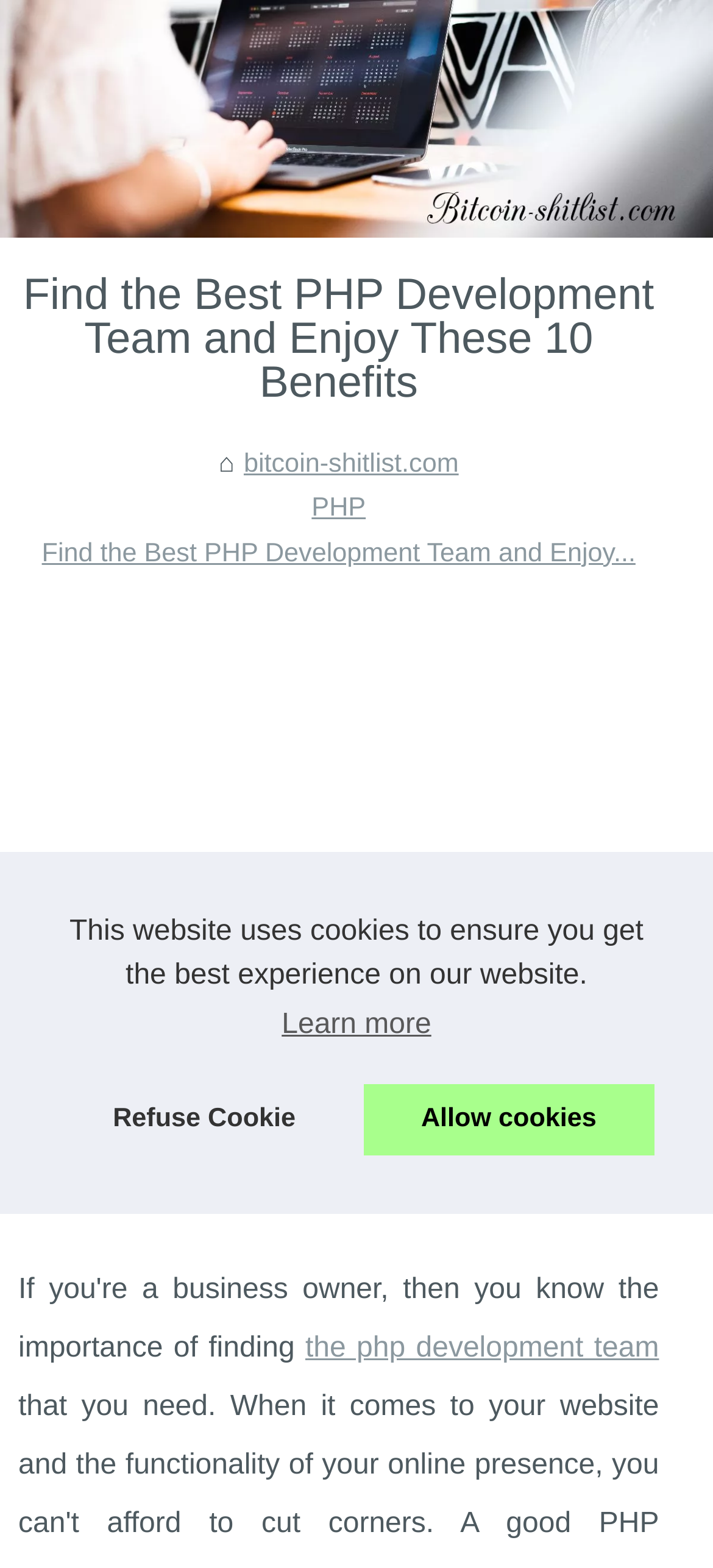Respond to the question below with a concise word or phrase:
What is the text on the button to learn more about cookies?

Learn more